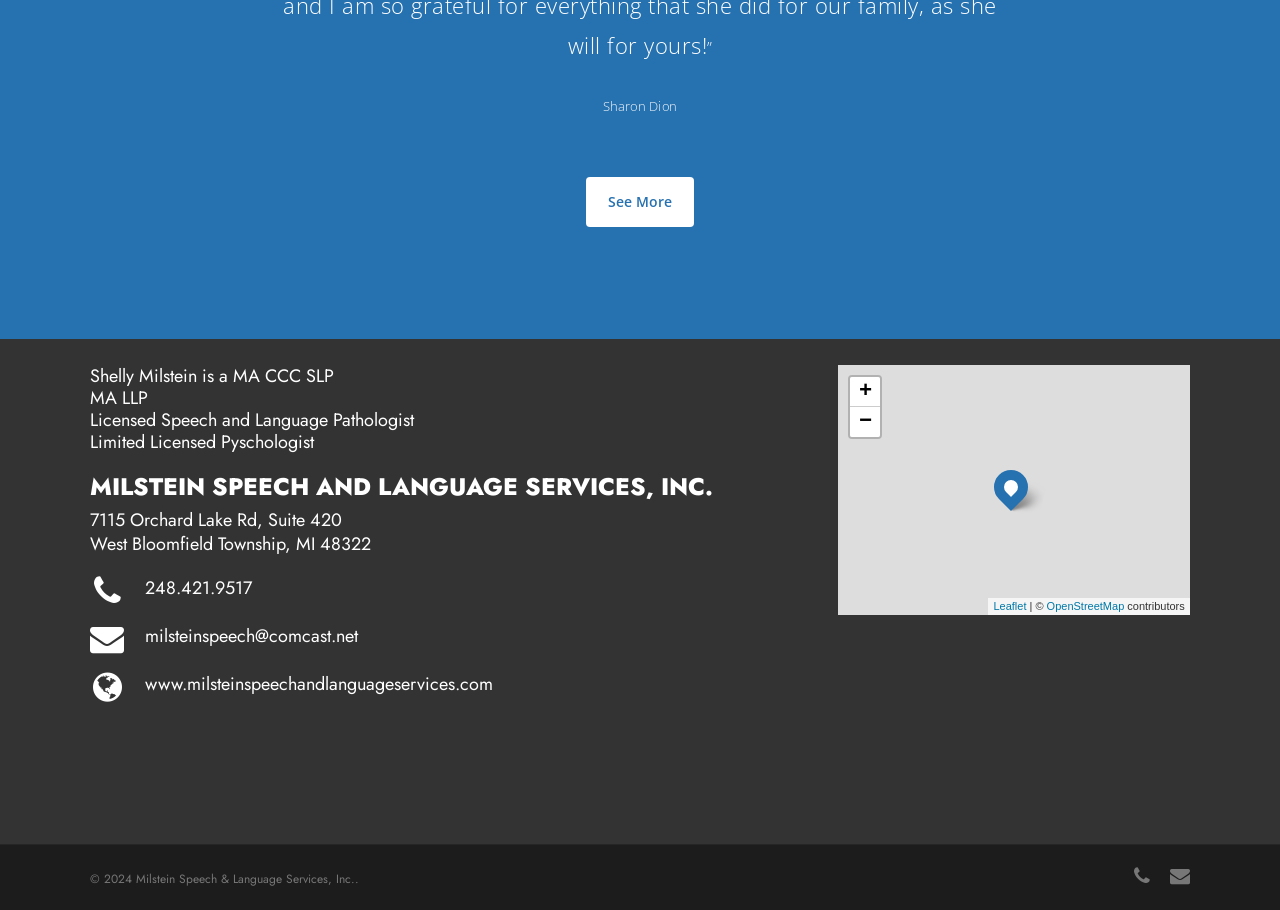Respond with a single word or phrase to the following question: What is Shelly Milstein's profession?

Speech and Language Pathologist